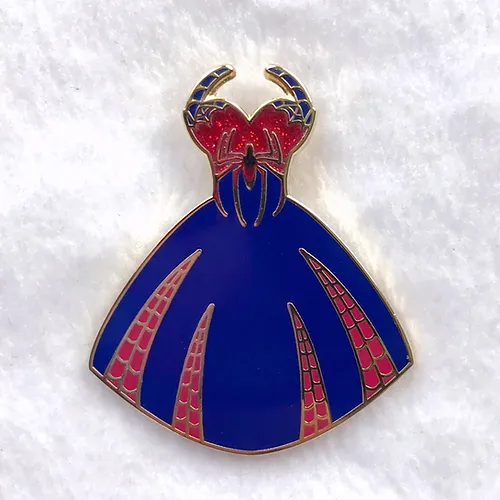Give a thorough and detailed caption for the image.

This whimsical enamel pin showcases a creatively designed dress inspired by the iconic Spider-Man theme. The dress features a vibrant blue body, elegantly merging superhero flair with a classic silhouette. The bodice is adorned with striking red accents and spiderweb patterns, highlighting a playful red glitter that evokes the essence of Spider-Man's costume. The pin is crafted from durable hard enamel and includes a double pin back for added security, making it a perfect accessory for fans looking to celebrate their love for the superhero saga. Ideal for adding a touch of unique charm to bags, jackets, or hats, this piece pays homage to a beloved character and is a must-have for any collector or enthusiast.